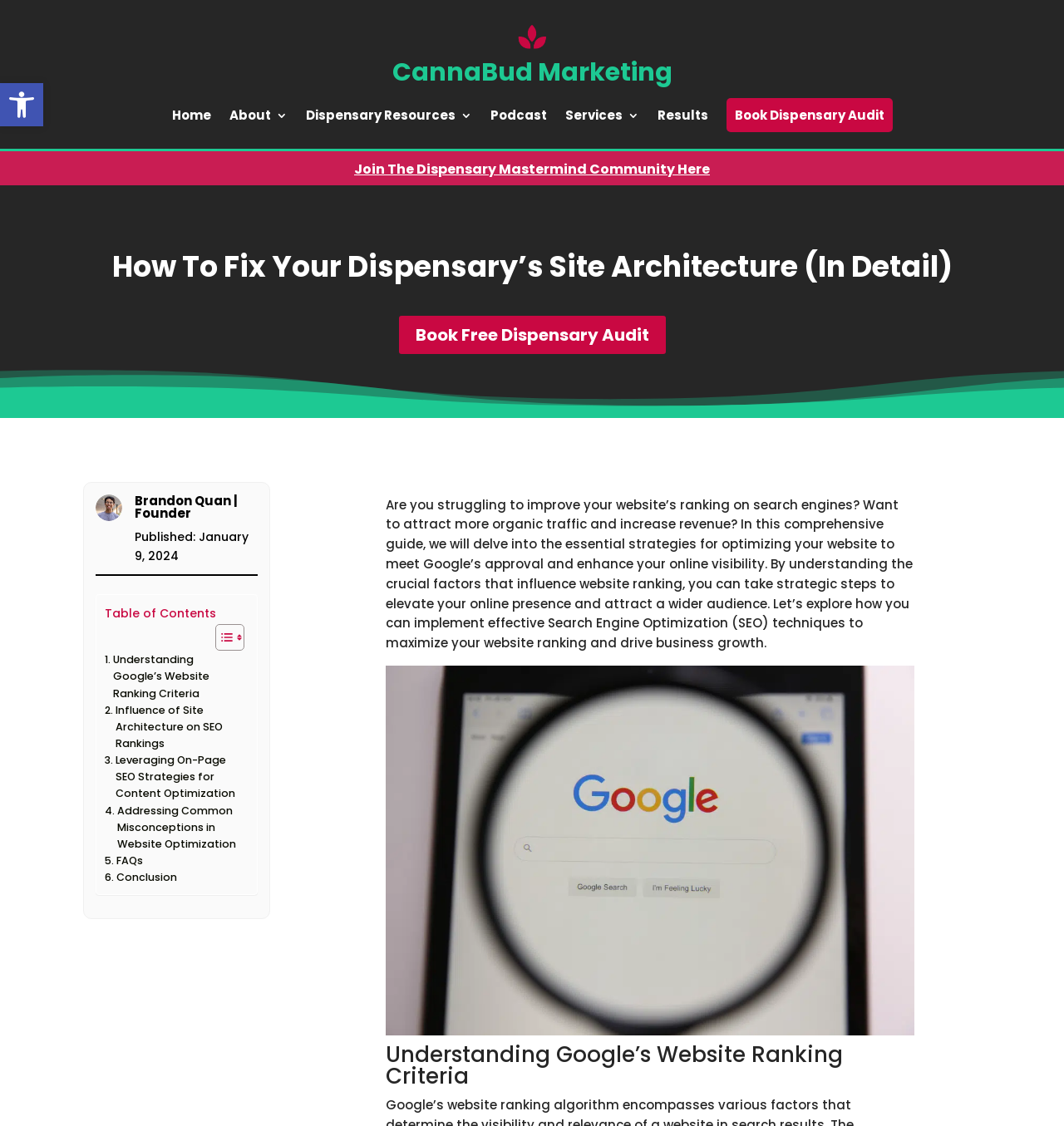Please identify the bounding box coordinates of where to click in order to follow the instruction: "Read the article Understanding Google’s Website Ranking Criteria".

[0.098, 0.579, 0.226, 0.623]